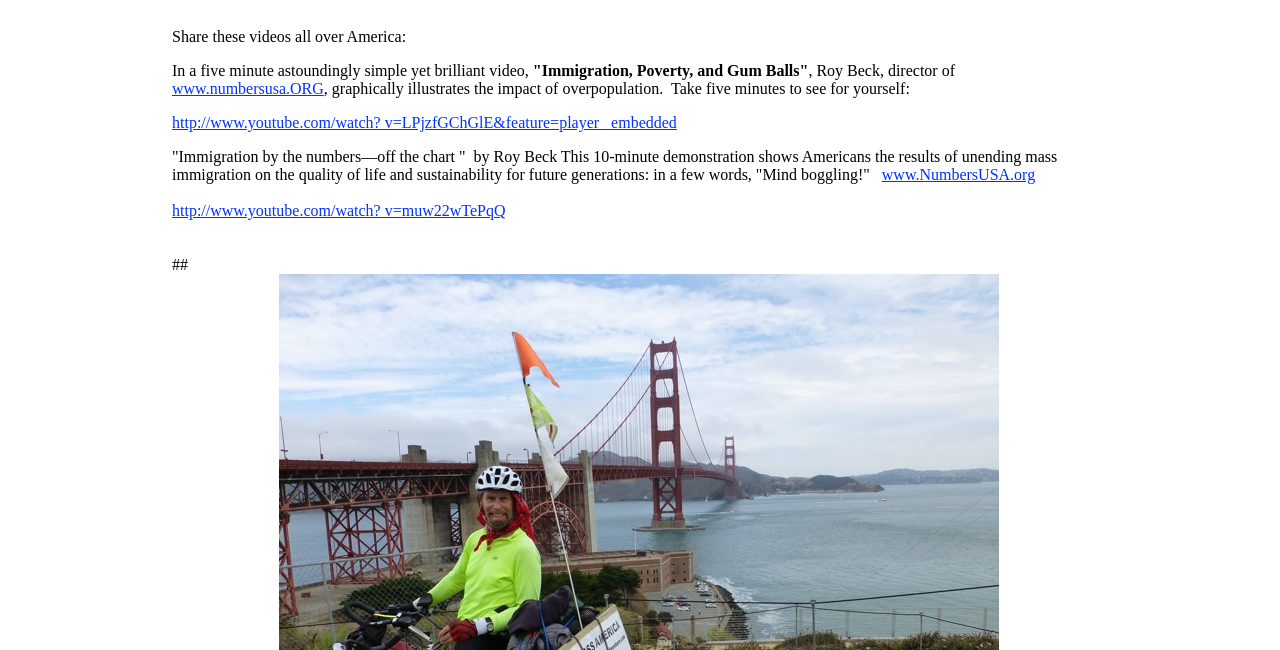Locate the bounding box of the UI element defined by this description: "Criminal Law". The coordinates should be given as four float numbers between 0 and 1, formatted as [left, top, right, bottom].

None